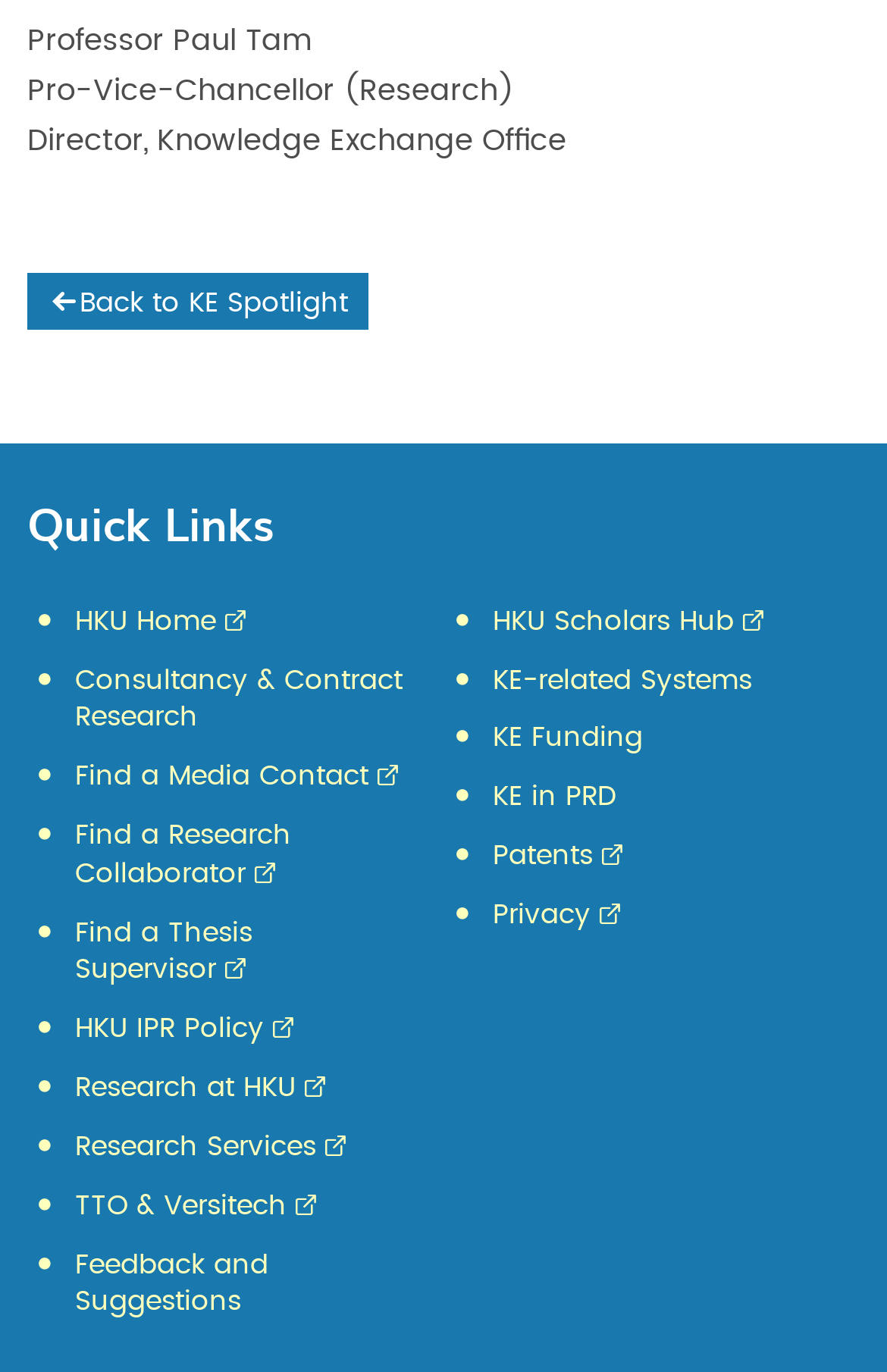Please identify the bounding box coordinates of the clickable region that I should interact with to perform the following instruction: "Find a Research Collaborator". The coordinates should be expressed as four float numbers between 0 and 1, i.e., [left, top, right, bottom].

[0.085, 0.598, 0.328, 0.646]